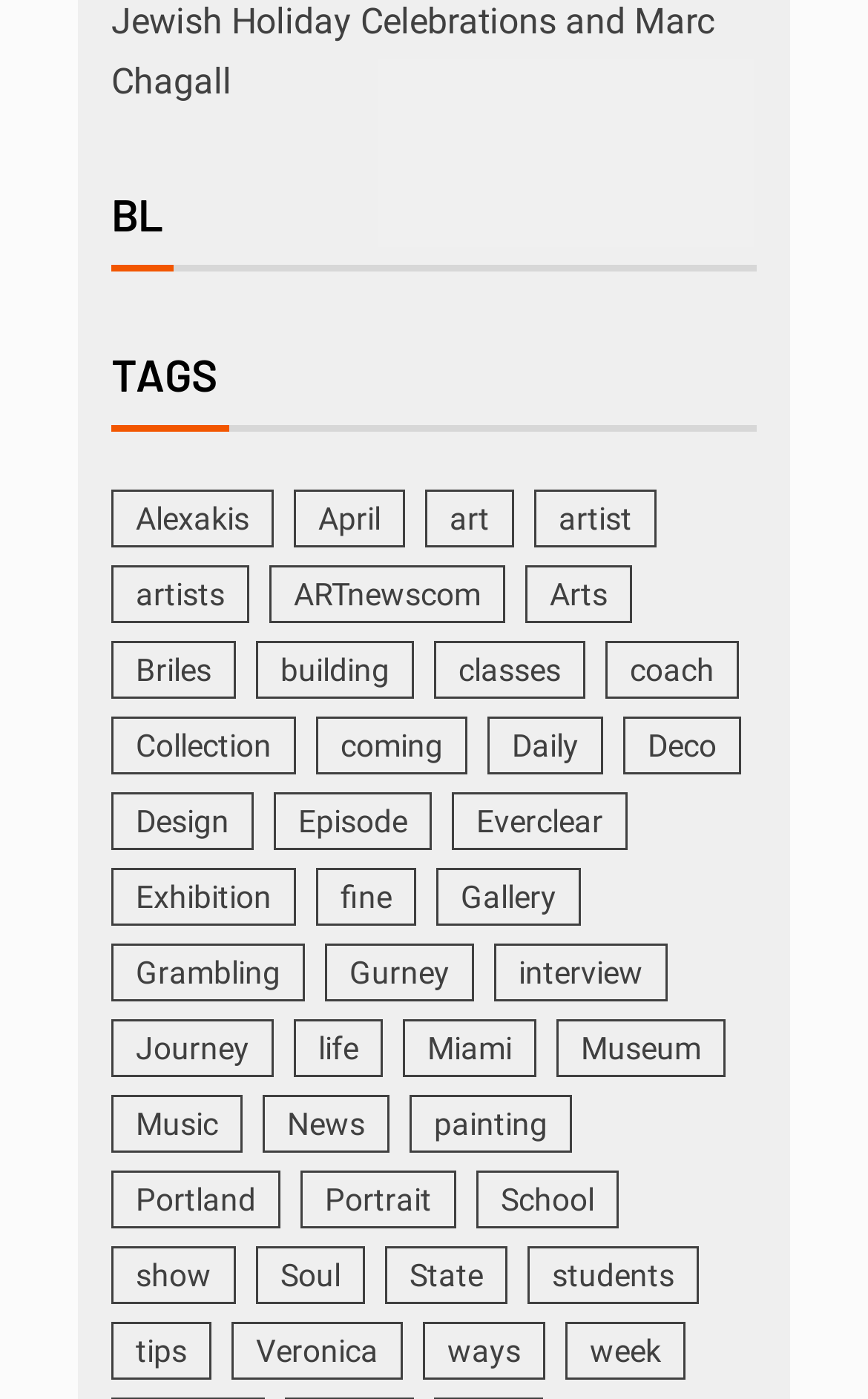Locate the bounding box coordinates of the item that should be clicked to fulfill the instruction: "Go to the home page".

None